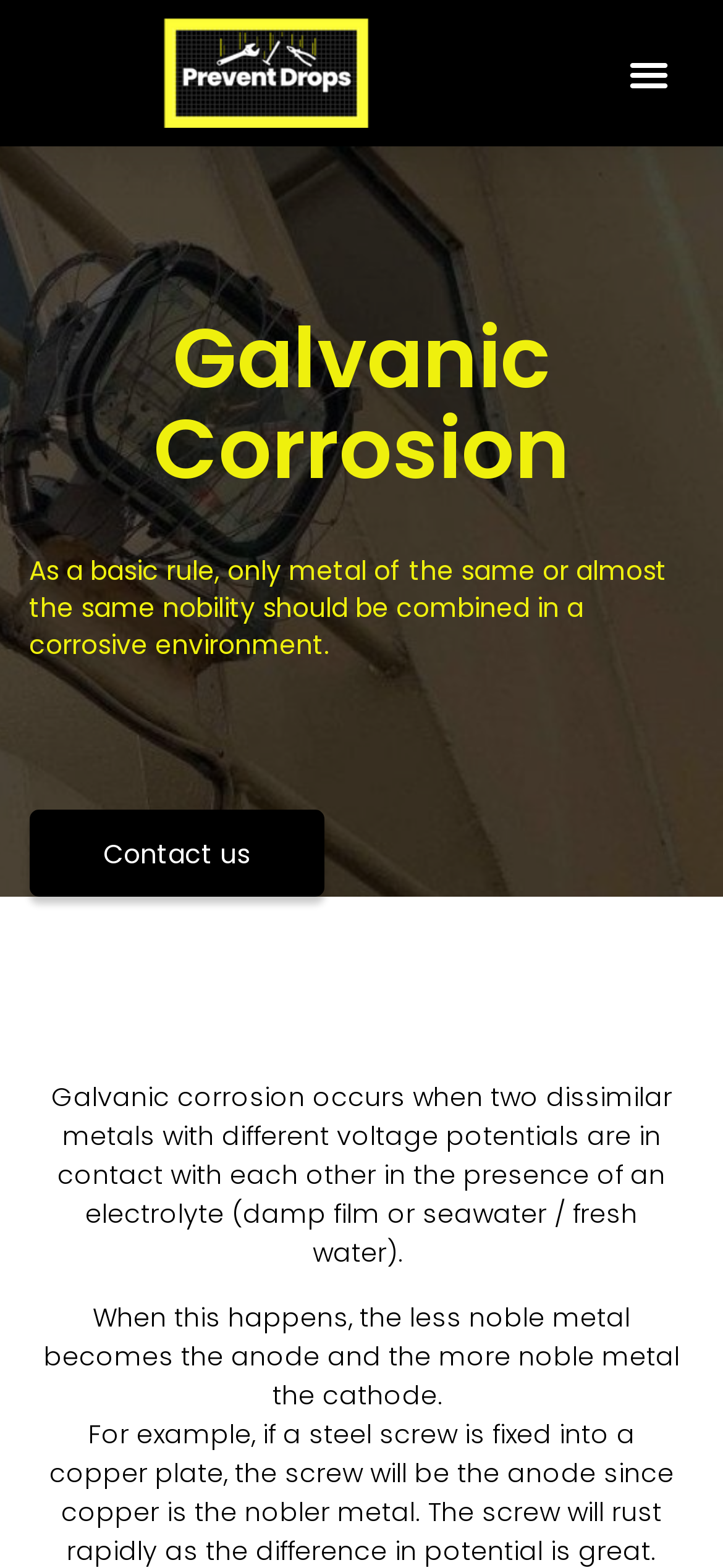Identify the bounding box for the given UI element using the description provided. Coordinates should be in the format (top-left x, top-left y, bottom-right x, bottom-right y) and must be between 0 and 1. Here is the description: Contact us

[0.04, 0.516, 0.448, 0.572]